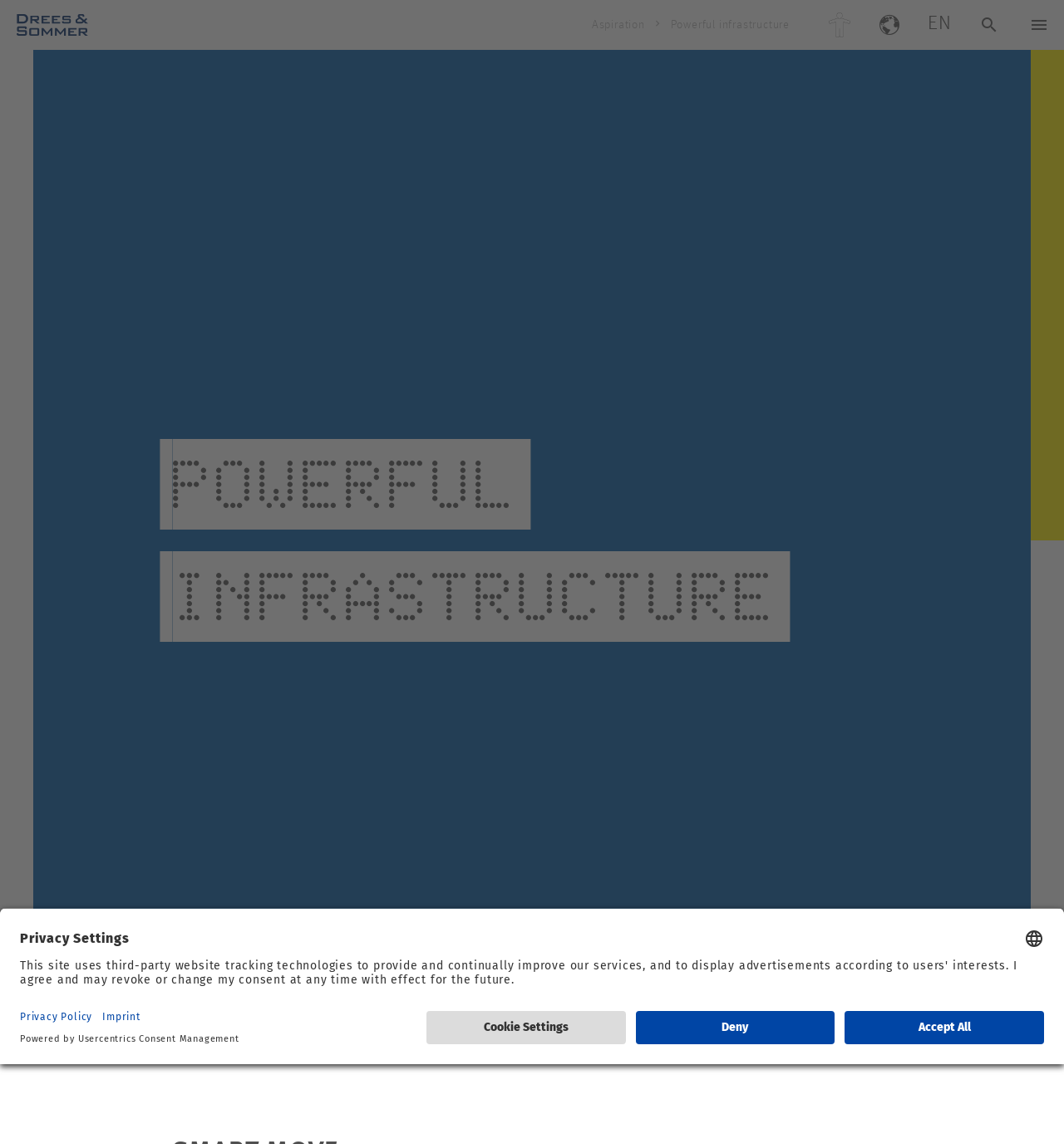Locate the bounding box coordinates of the area to click to fulfill this instruction: "Click the powerful infrastructure heading". The bounding box should be presented as four float numbers between 0 and 1, in the order [left, top, right, bottom].

[0.162, 0.384, 0.731, 0.561]